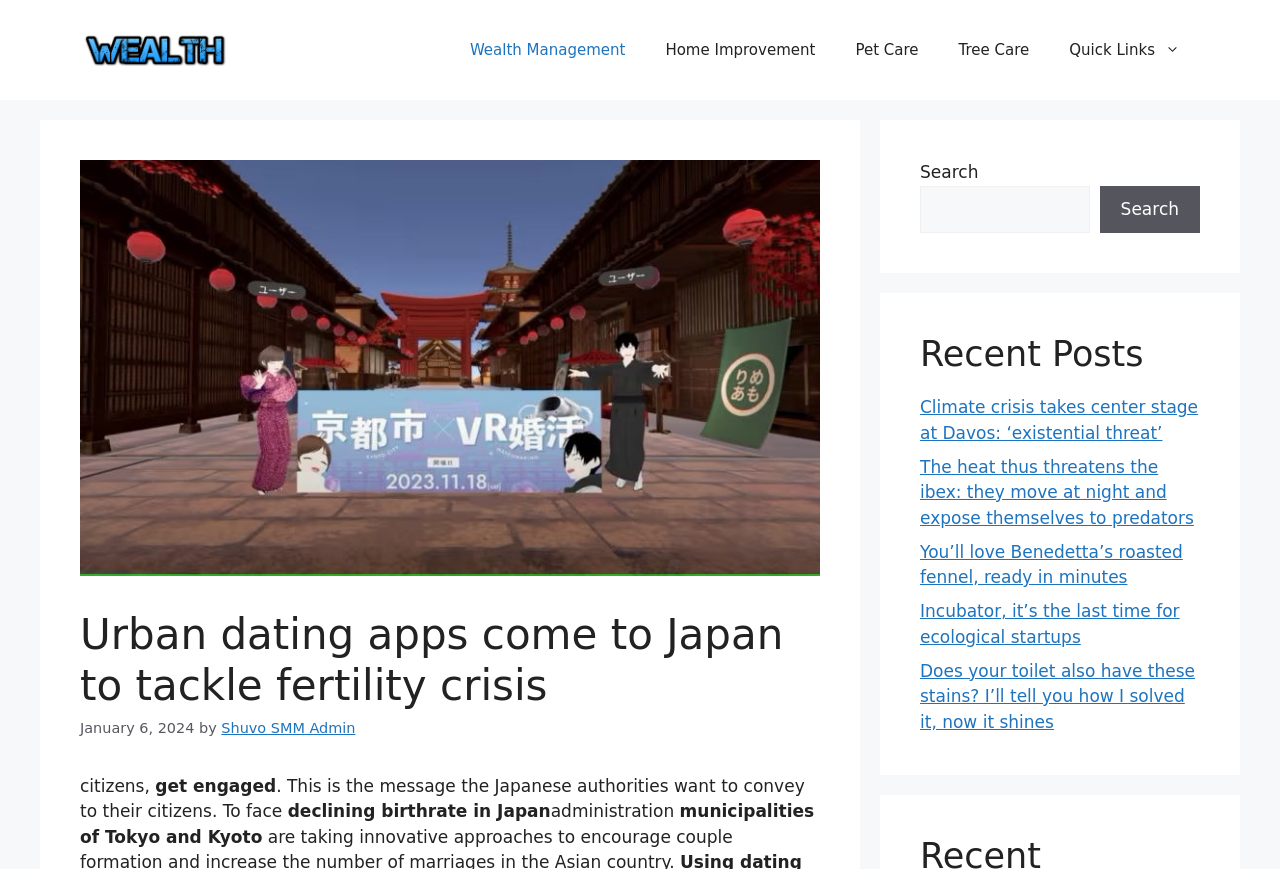Could you find the bounding box coordinates of the clickable area to complete this instruction: "Check recent posts"?

[0.719, 0.383, 0.938, 0.432]